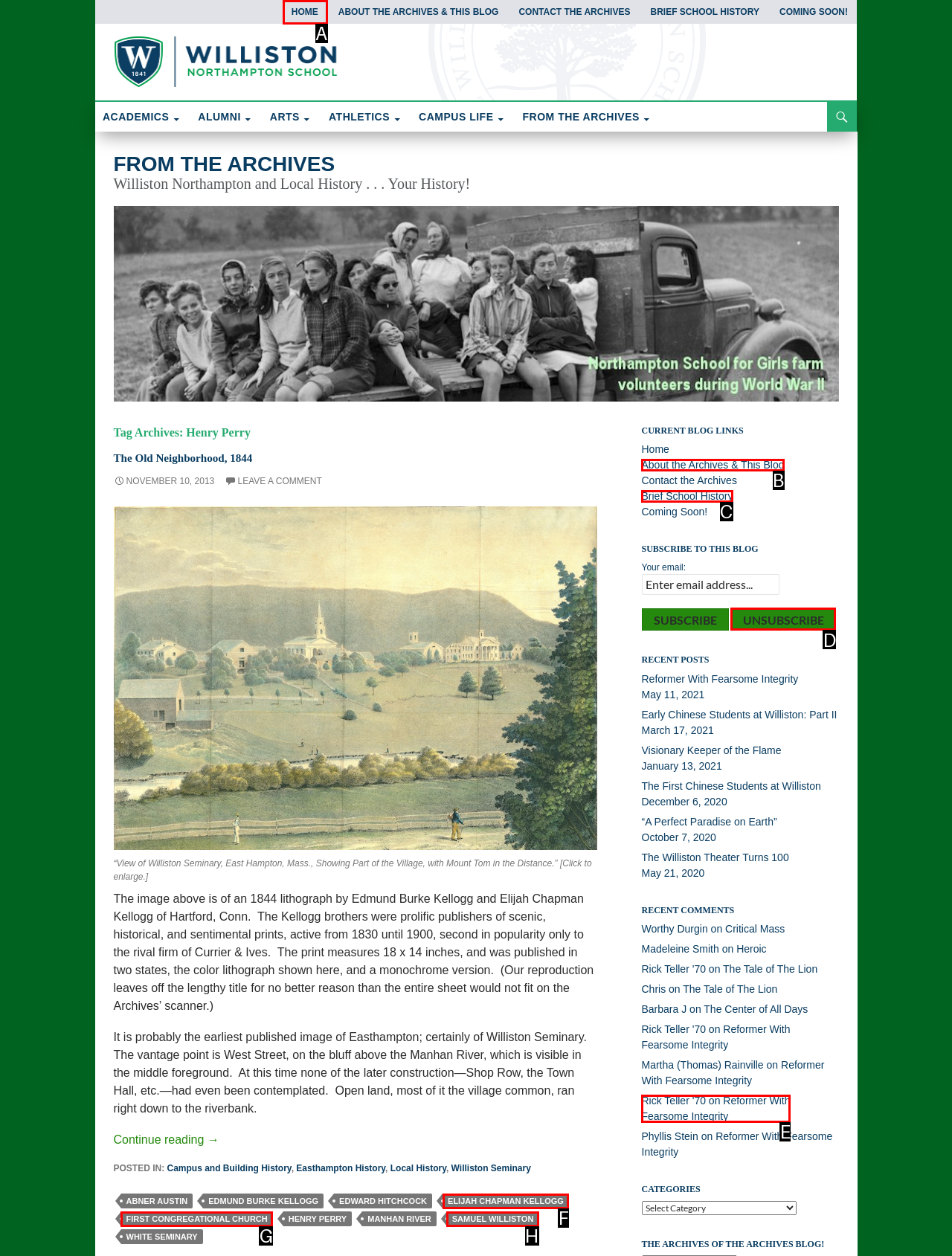Identify the correct HTML element to click for the task: Click on the 'HOME' link. Provide the letter of your choice.

A